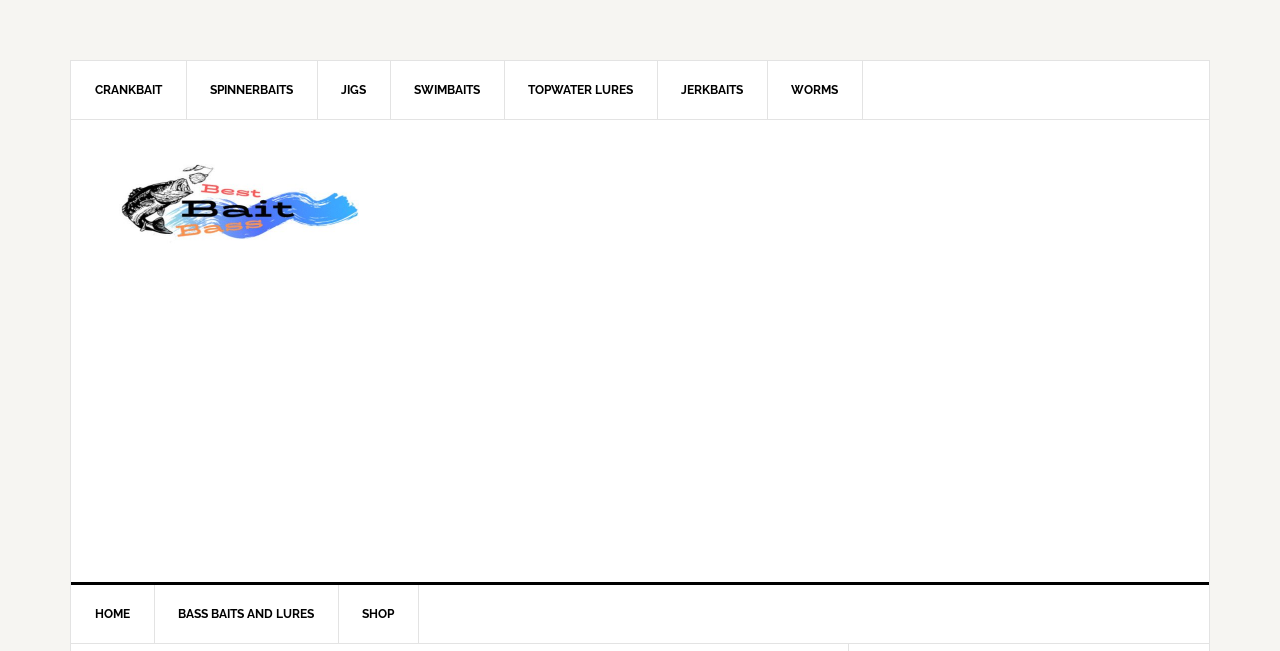Using the format (top-left x, top-left y, bottom-right x, bottom-right y), and given the element description, identify the bounding box coordinates within the screenshot: aria-label="Advertisement" name="aswift_0" title="Advertisement"

[0.32, 0.326, 0.913, 0.756]